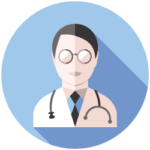What is draped around the doctor's neck?
Based on the screenshot, answer the question with a single word or phrase.

Stethoscope